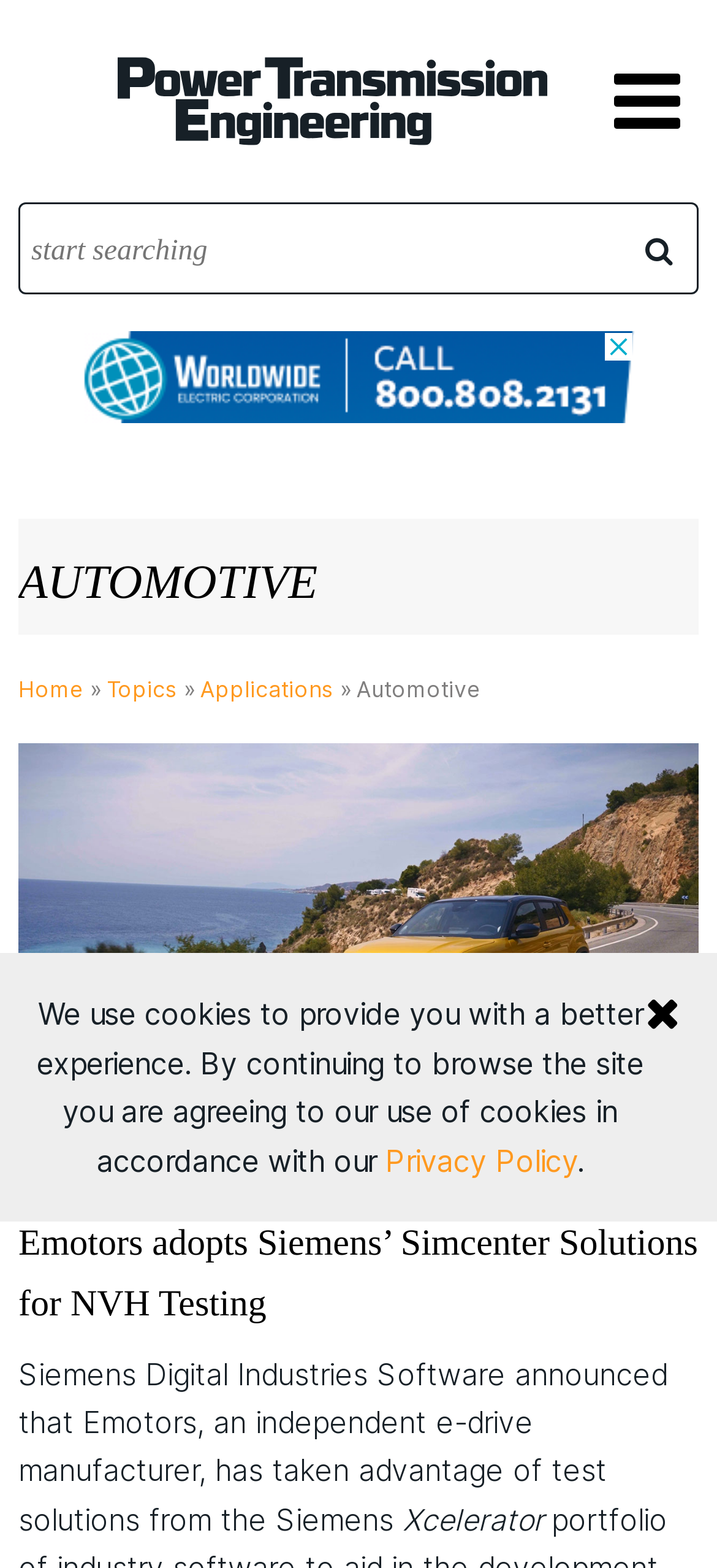Explain the features and main sections of the webpage comprehensively.

The webpage is about Power Transmission Engineering Magazine, specifically focused on the automotive industry. At the top, there is a notification about cookies, with a link to the Privacy Policy. On the top right, there are two icons, one representing a search function and the other a hamburger menu. Below the notification, there is a search box where users can start searching.

On the top left, there is a logo image, and below it, there is a figure containing an advertisement iframe. The main content of the page is divided into sections, with a heading "AUTOMOTIVE" at the top. Below the heading, there are navigation links to "Home", "Topics", "Applications", and "Automotive".

The main content section has a figure with a link to "Emotors1", which contains an image. Below the image, there is a date "MAY 22, 2024" and a heading "Emotors adopts Siemens’ Simcenter Solutions for NVH Testing", which is also a link. The article summary is provided in two paragraphs, with the second paragraph mentioning "Xcelerator".